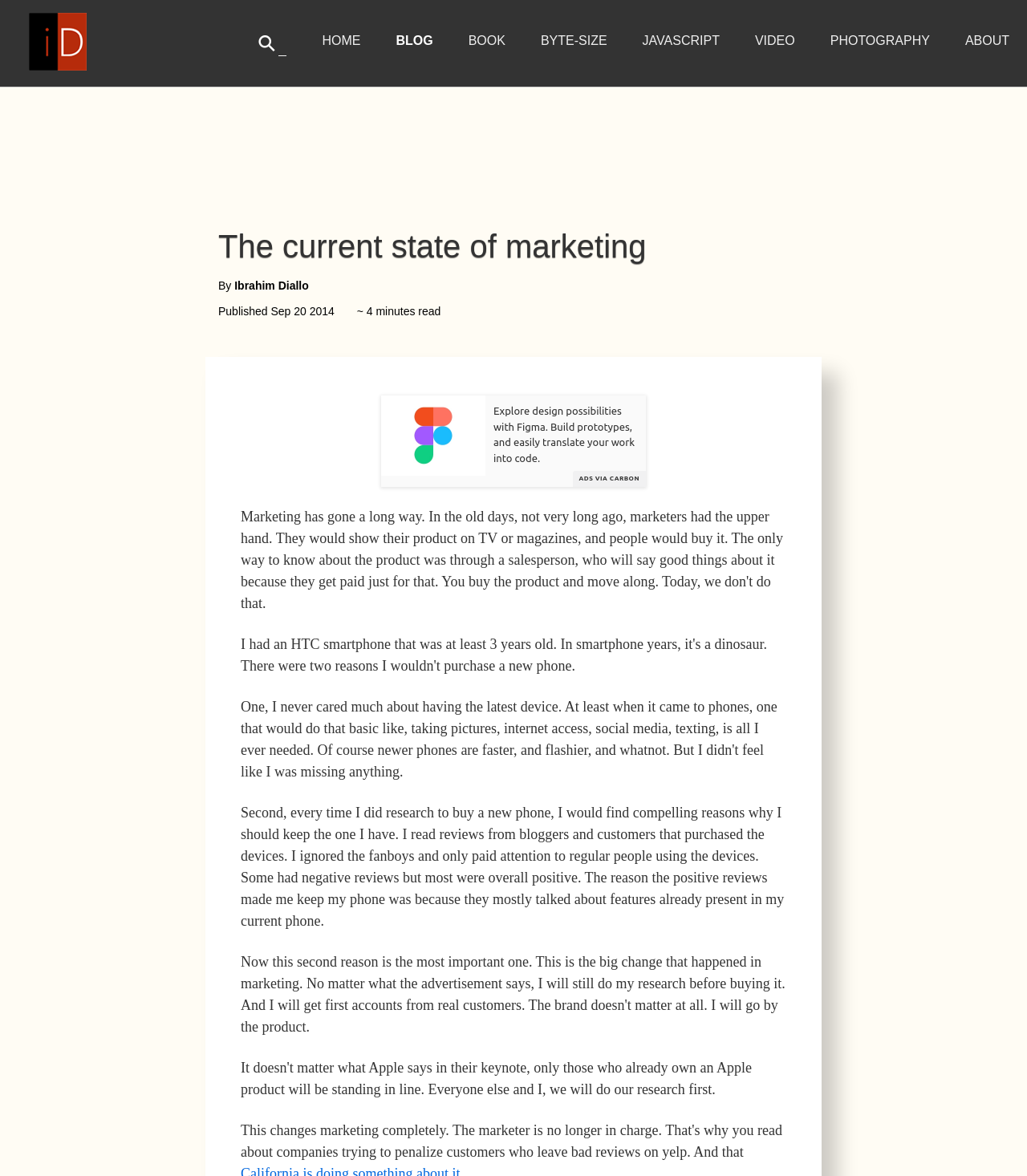Please determine the bounding box coordinates of the area that needs to be clicked to complete this task: 'Click on the HOME link'. The coordinates must be four float numbers between 0 and 1, formatted as [left, top, right, bottom].

[0.314, 0.029, 0.351, 0.04]